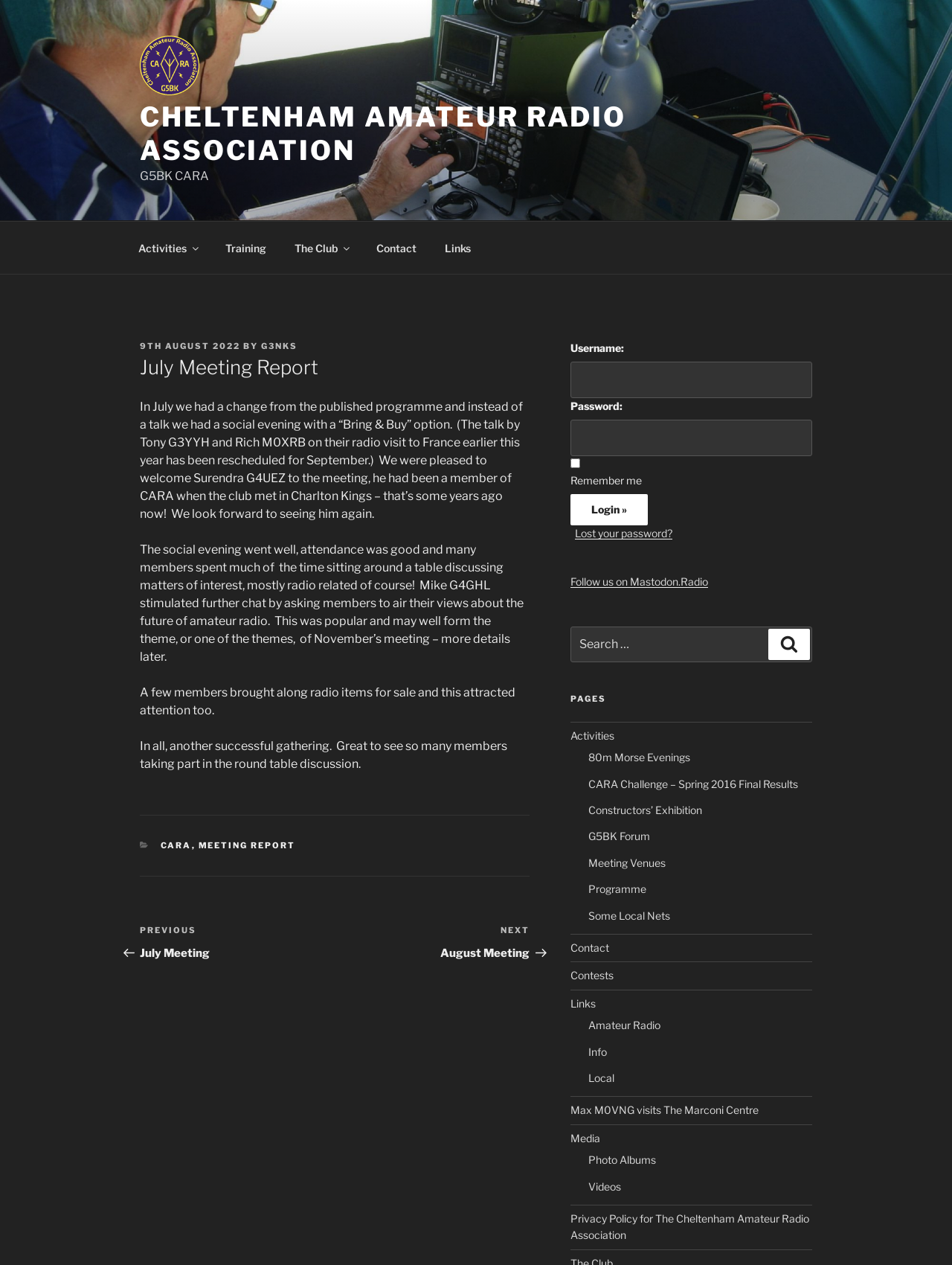How many navigation links are there in the top menu?
Analyze the screenshot and provide a detailed answer to the question.

The number of navigation links in the top menu can be found by counting the link elements within the navigation element with the label 'Top Menu'. There are 5 links: 'Activities', 'Training', 'The Club', 'Contact', and 'Links'.